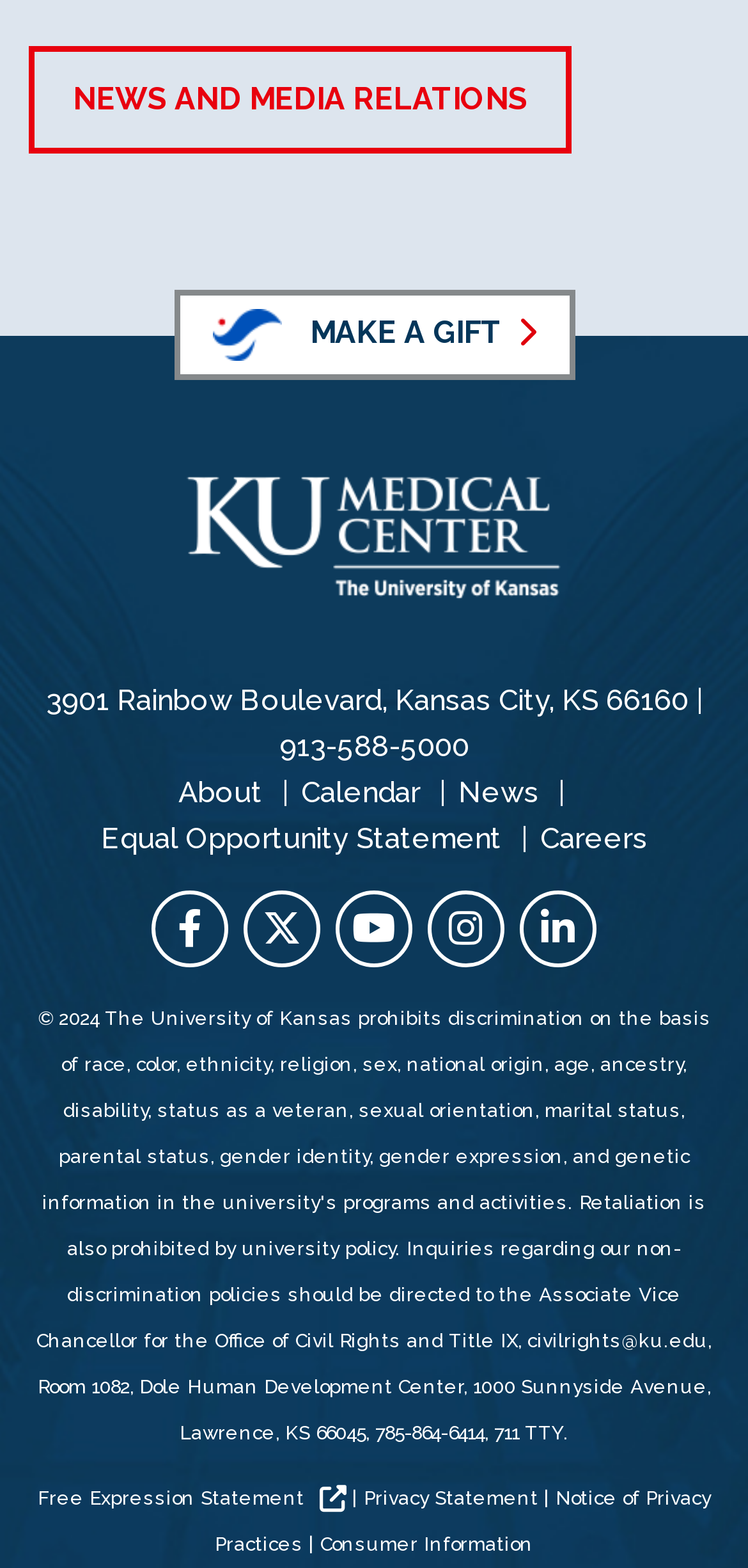Determine the bounding box coordinates for the clickable element required to fulfill the instruction: "Visit the news page". Provide the coordinates as four float numbers between 0 and 1, i.e., [left, top, right, bottom].

[0.613, 0.495, 0.721, 0.517]